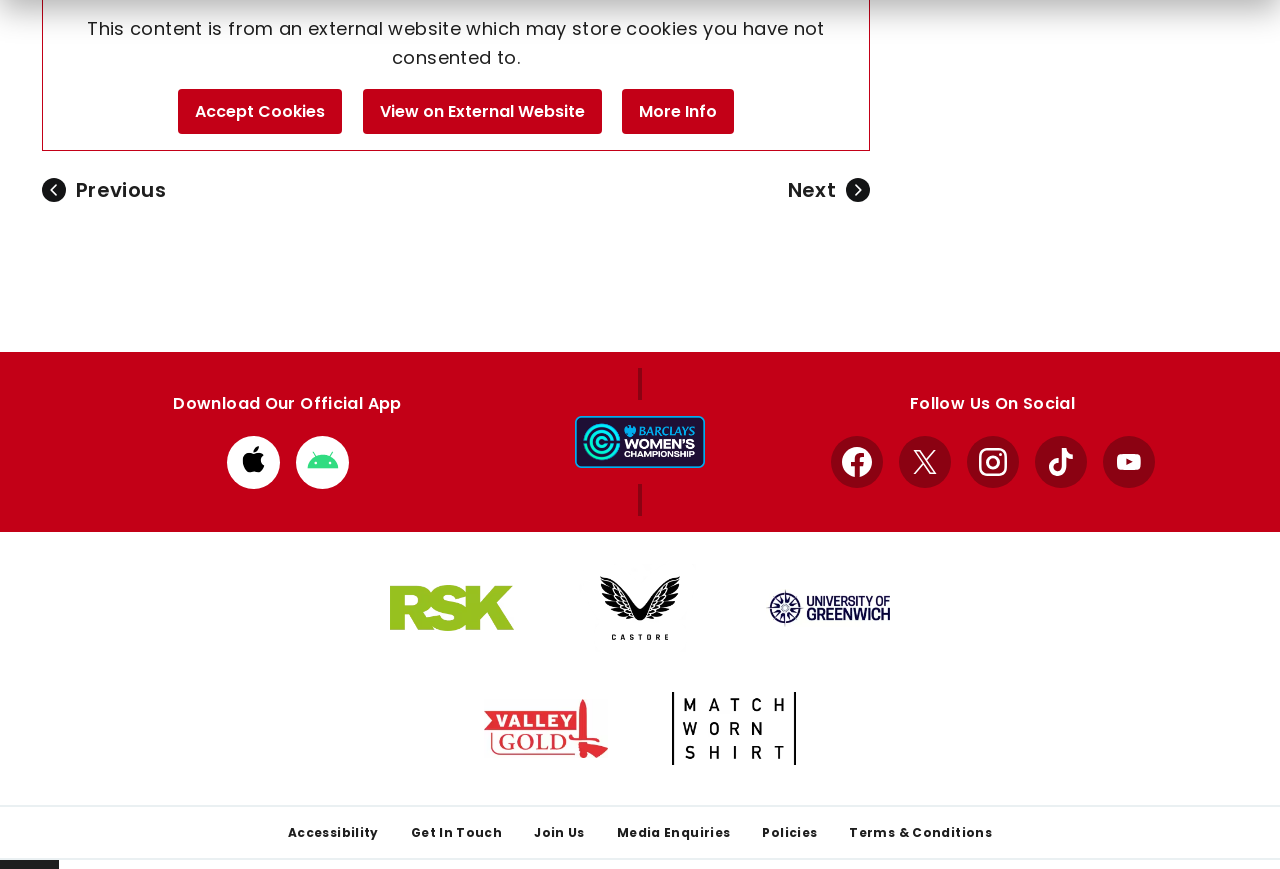Identify the bounding box coordinates for the UI element mentioned here: "title="University of Greenwich"". Provide the coordinates as four float values between 0 and 1, i.e., [left, top, right, bottom].

[0.598, 0.678, 0.695, 0.722]